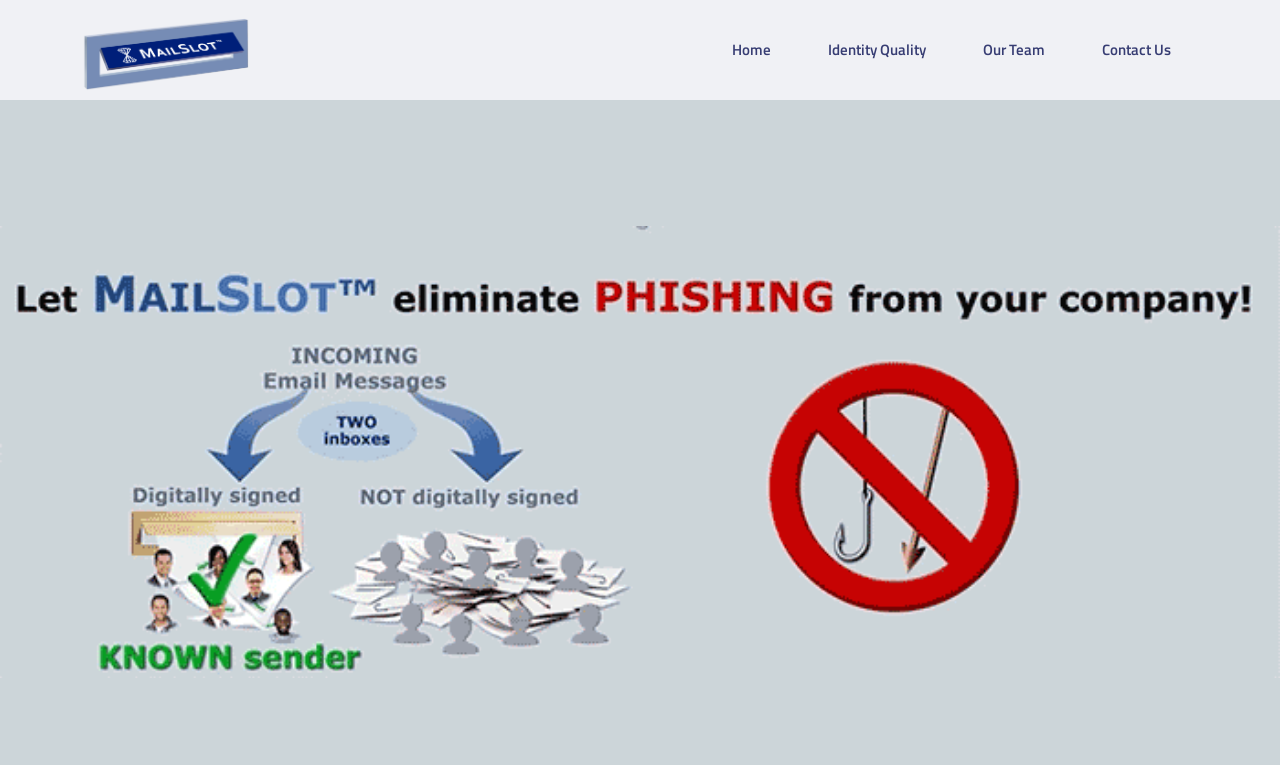Provide the bounding box coordinates of the UI element that matches the description: "Home".

[0.548, 0.039, 0.623, 0.091]